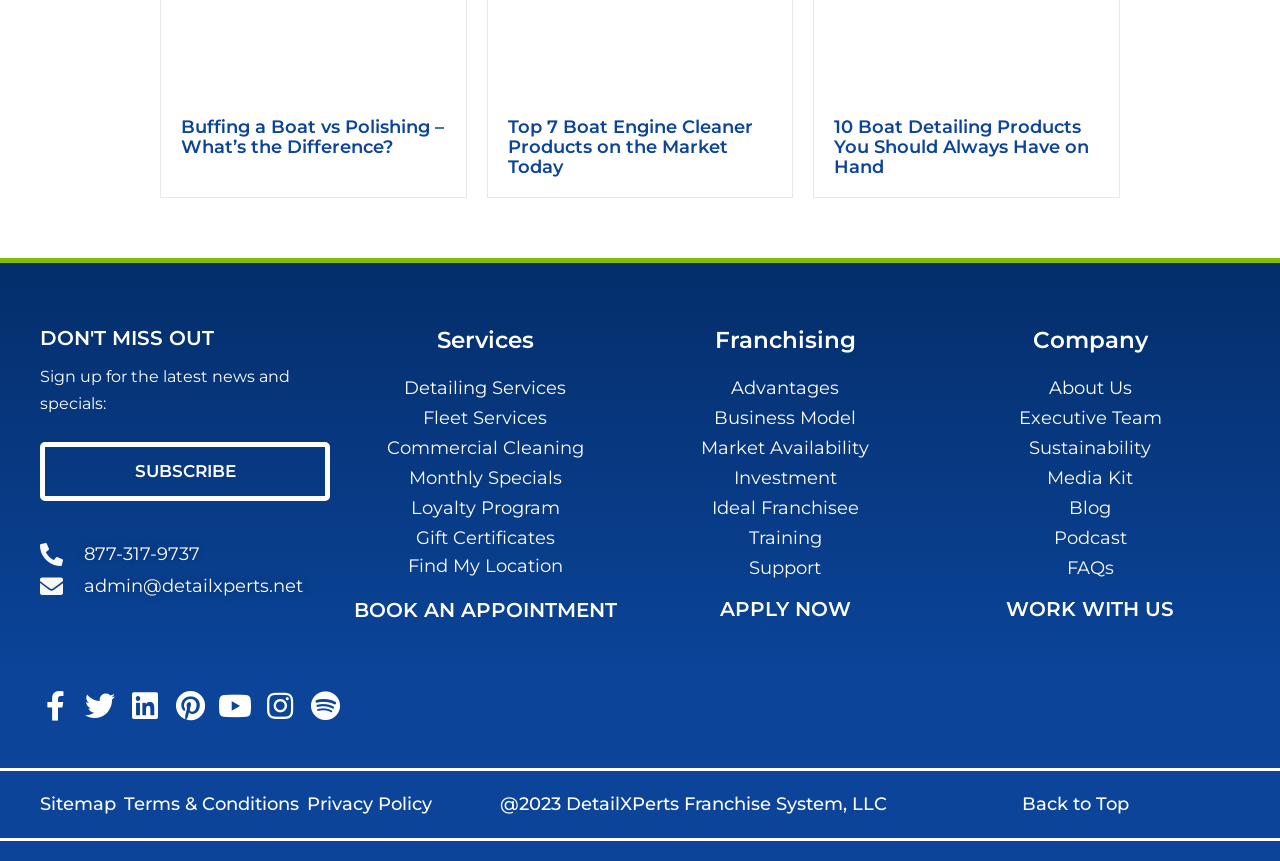Locate the bounding box coordinates of the element's region that should be clicked to carry out the following instruction: "Learn about franchising advantages". The coordinates need to be four float numbers between 0 and 1, i.e., [left, top, right, bottom].

[0.5, 0.438, 0.727, 0.463]